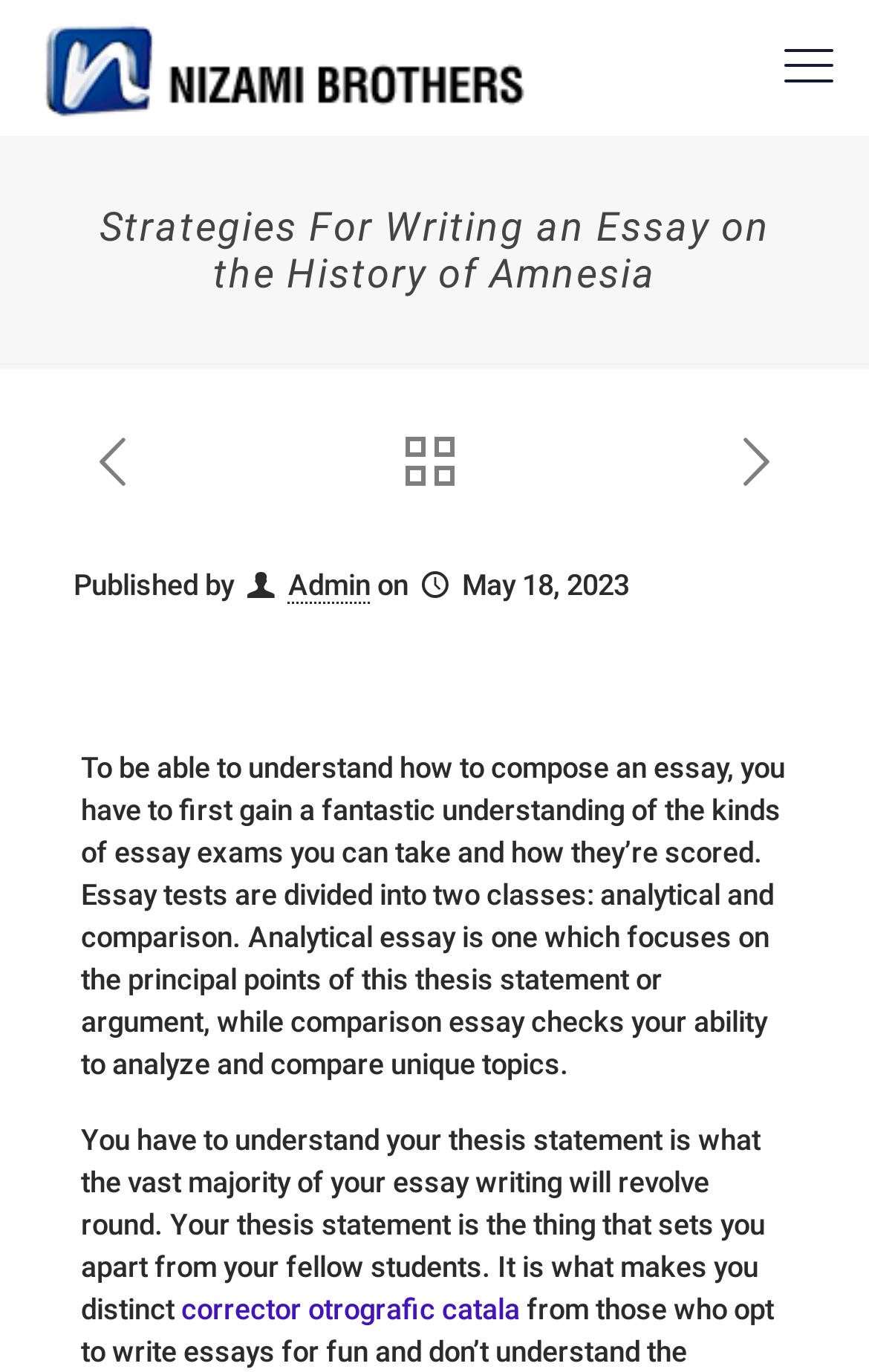What is the purpose of a thesis statement?
Look at the image and answer the question using a single word or phrase.

To set you apart from fellow students